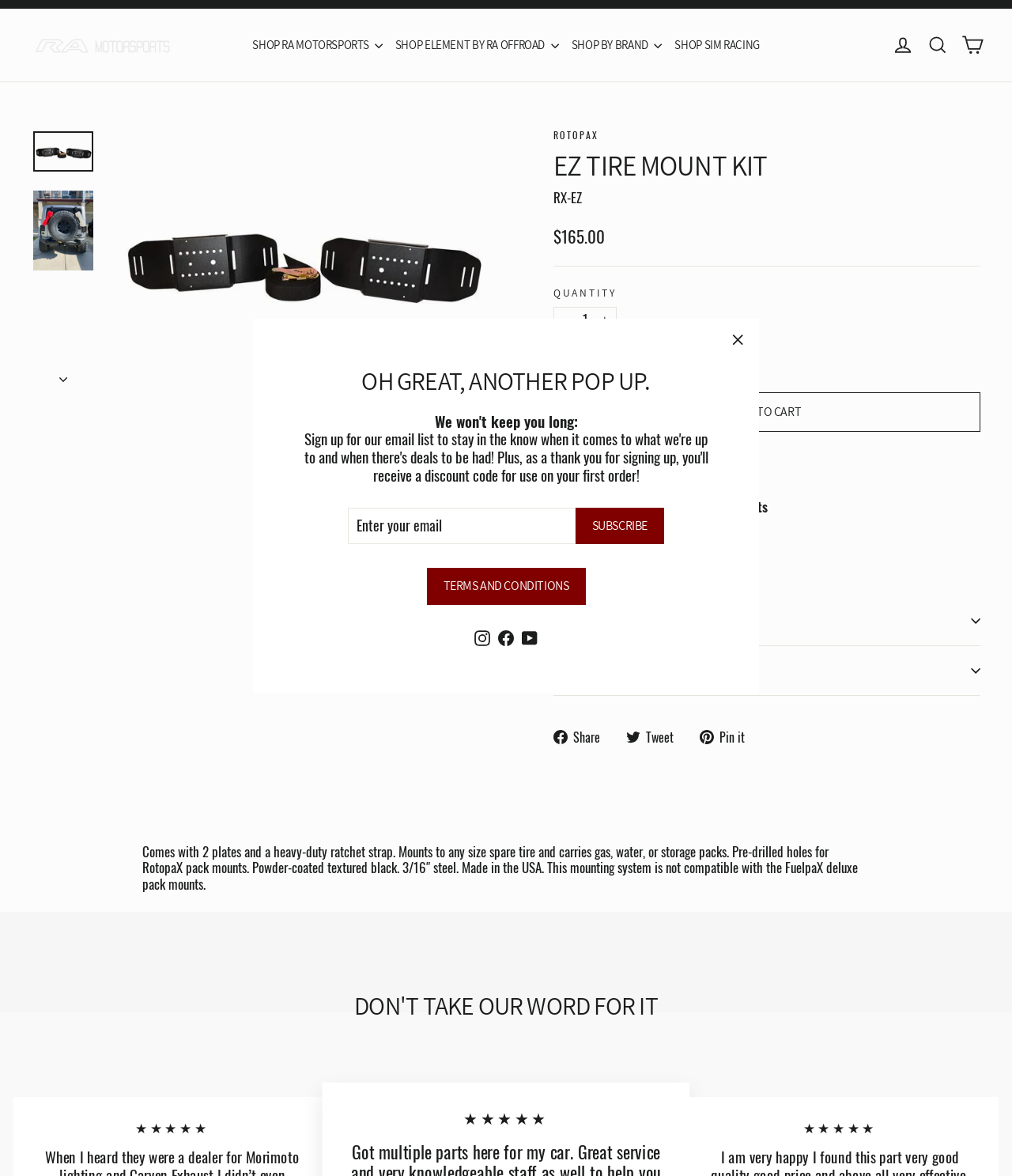Specify the bounding box coordinates of the area to click in order to follow the given instruction: "Click the 'SUBSCRIBE' button."

[0.568, 0.432, 0.656, 0.463]